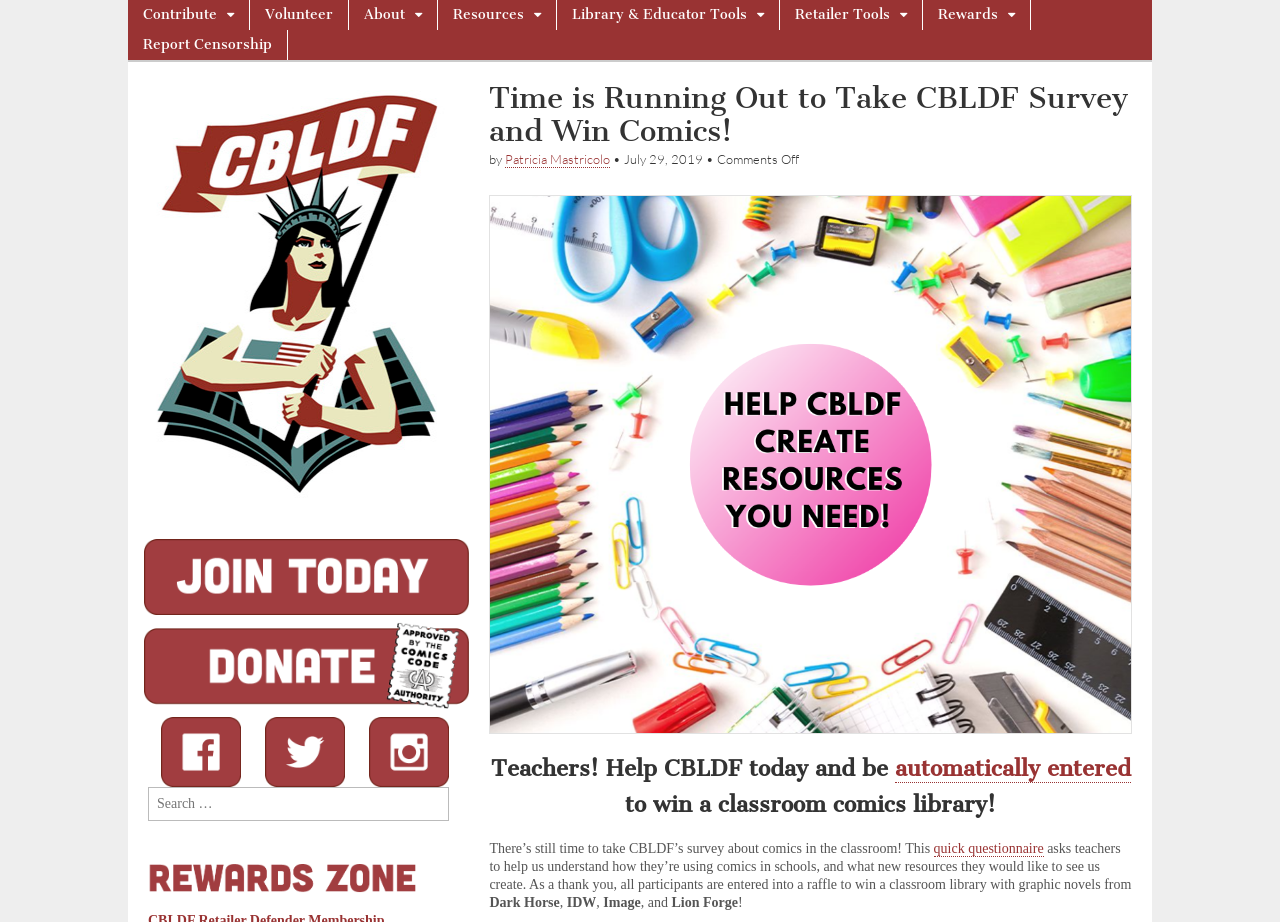Provide the bounding box coordinates for the UI element described in this sentence: "quick questionnaire". The coordinates should be four float values between 0 and 1, i.e., [left, top, right, bottom].

[0.729, 0.912, 0.815, 0.929]